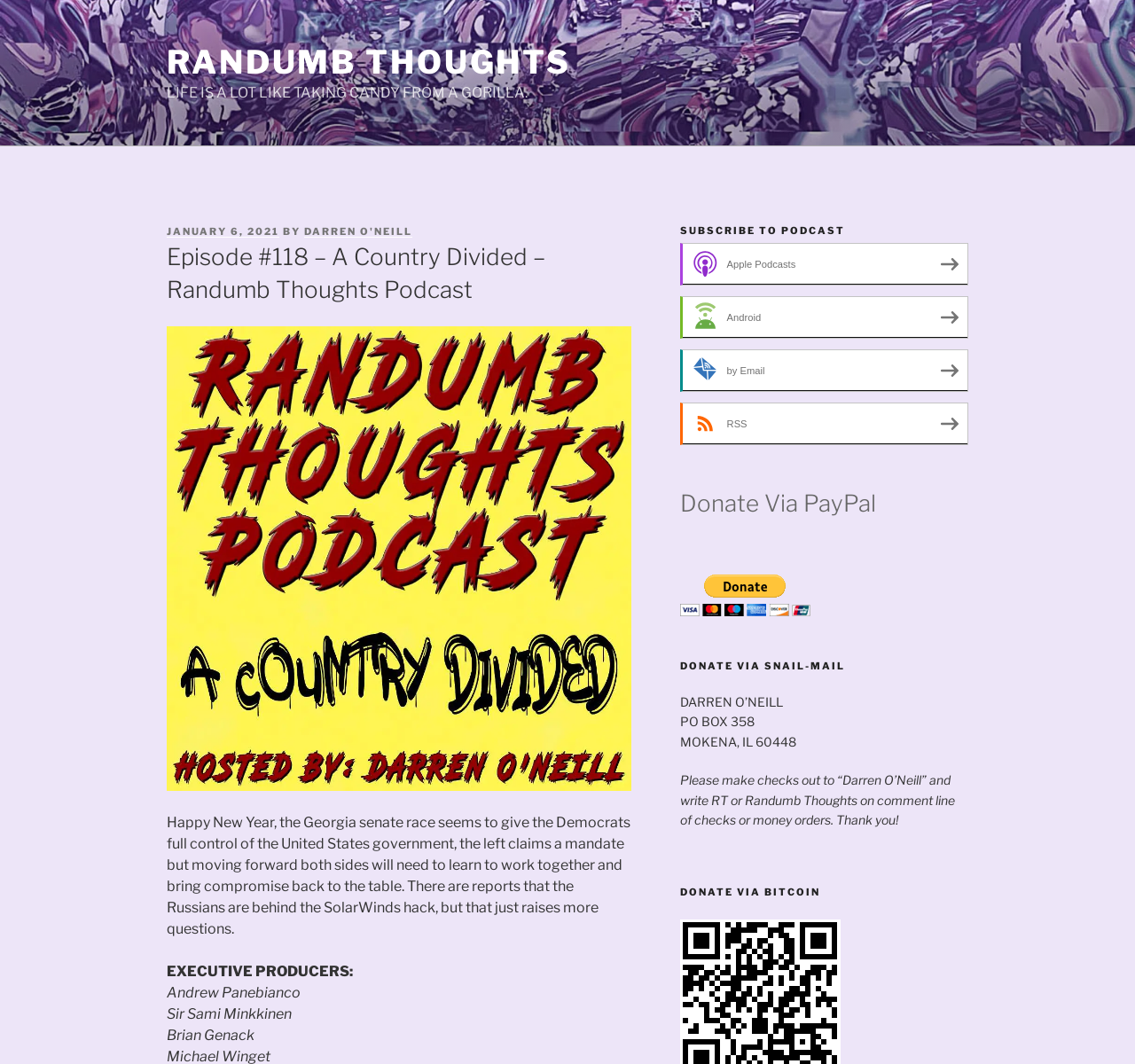Respond to the following question with a brief word or phrase:
Who is the author of the podcast episode?

Darren O'Neill